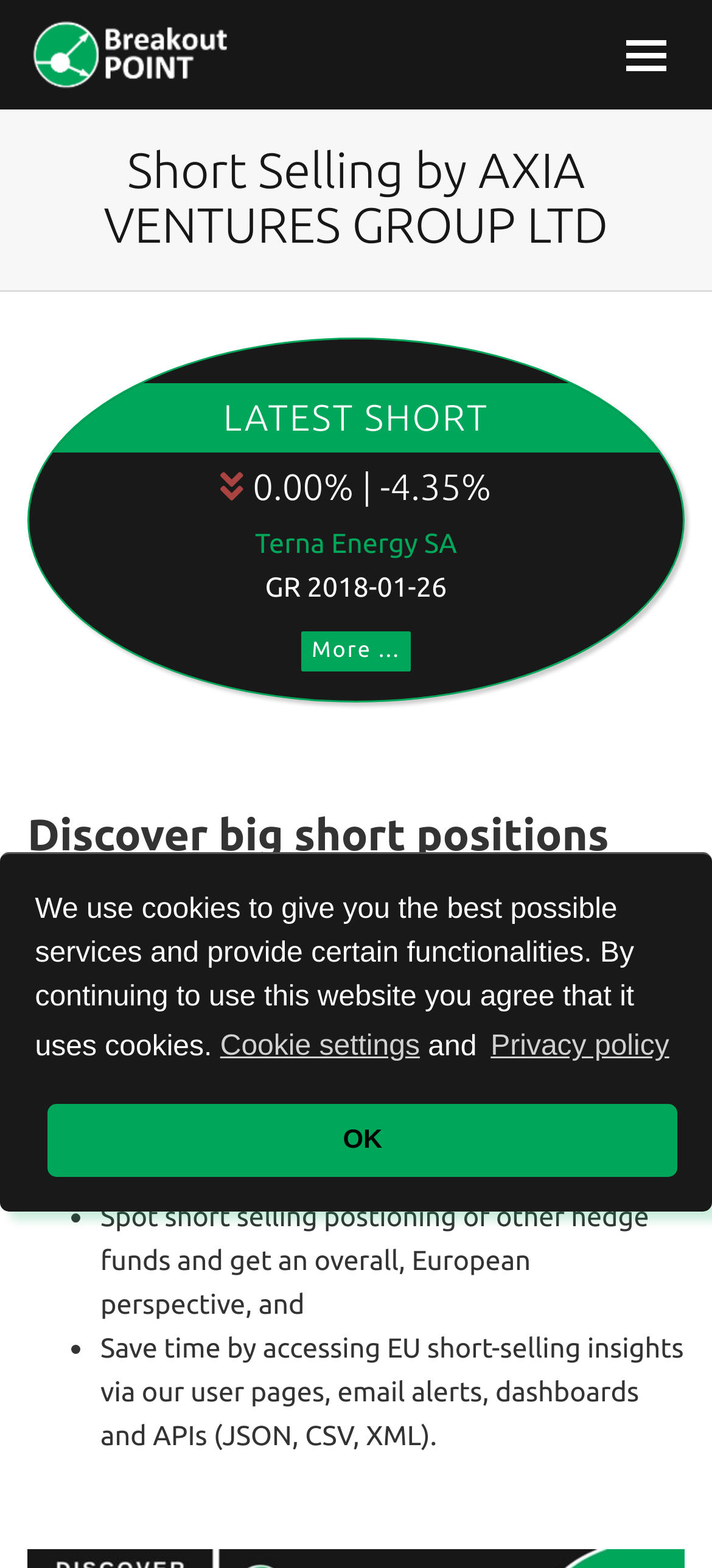What is the 'LATEST SHORT' section about?
Please answer the question with as much detail as possible using the screenshot.

The 'LATEST SHORT' section displays the latest short selling data related to AXIA VENTURES GROUP LTD, including the percentage and date of the short selling activity, and provides a link to more information.